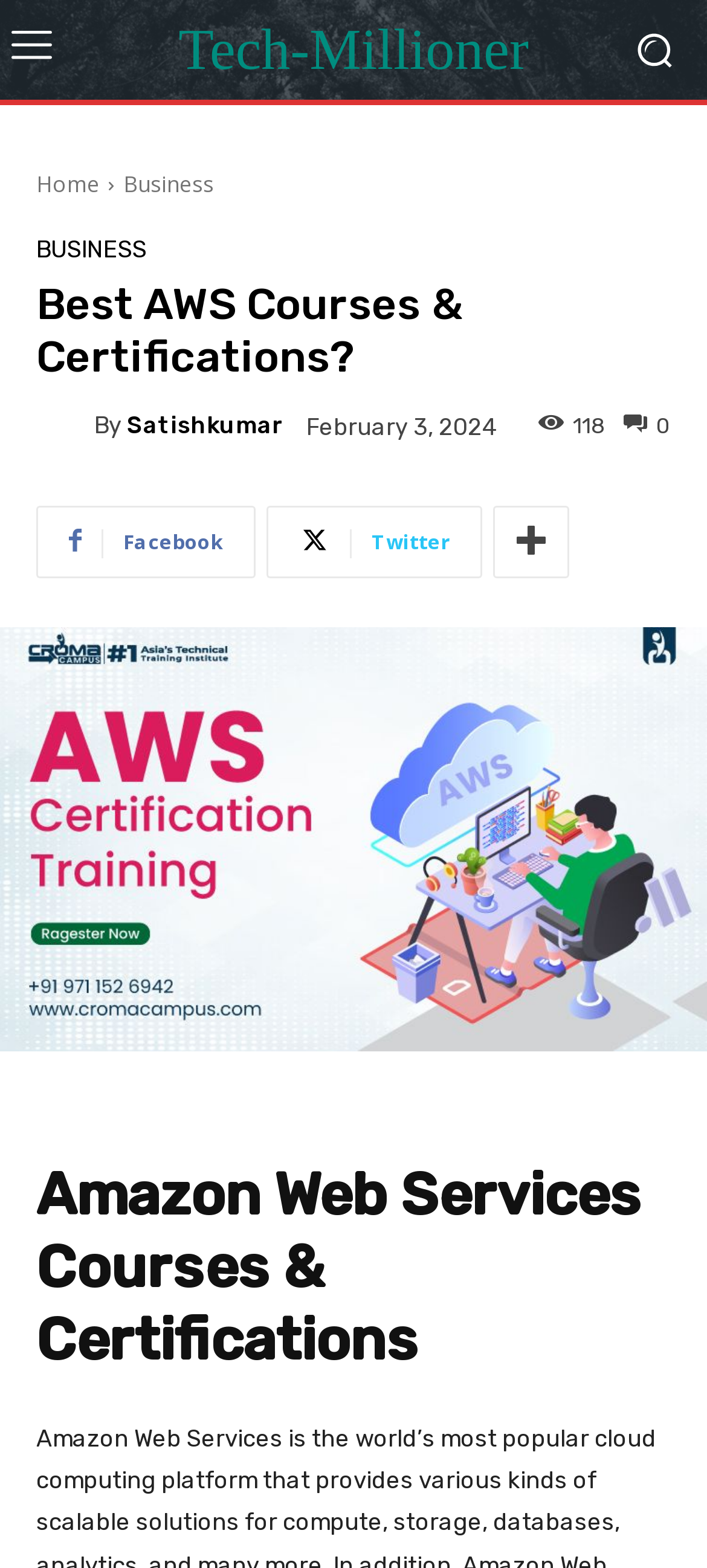Could you determine the bounding box coordinates of the clickable element to complete the instruction: "view business page"? Provide the coordinates as four float numbers between 0 and 1, i.e., [left, top, right, bottom].

[0.174, 0.108, 0.303, 0.127]